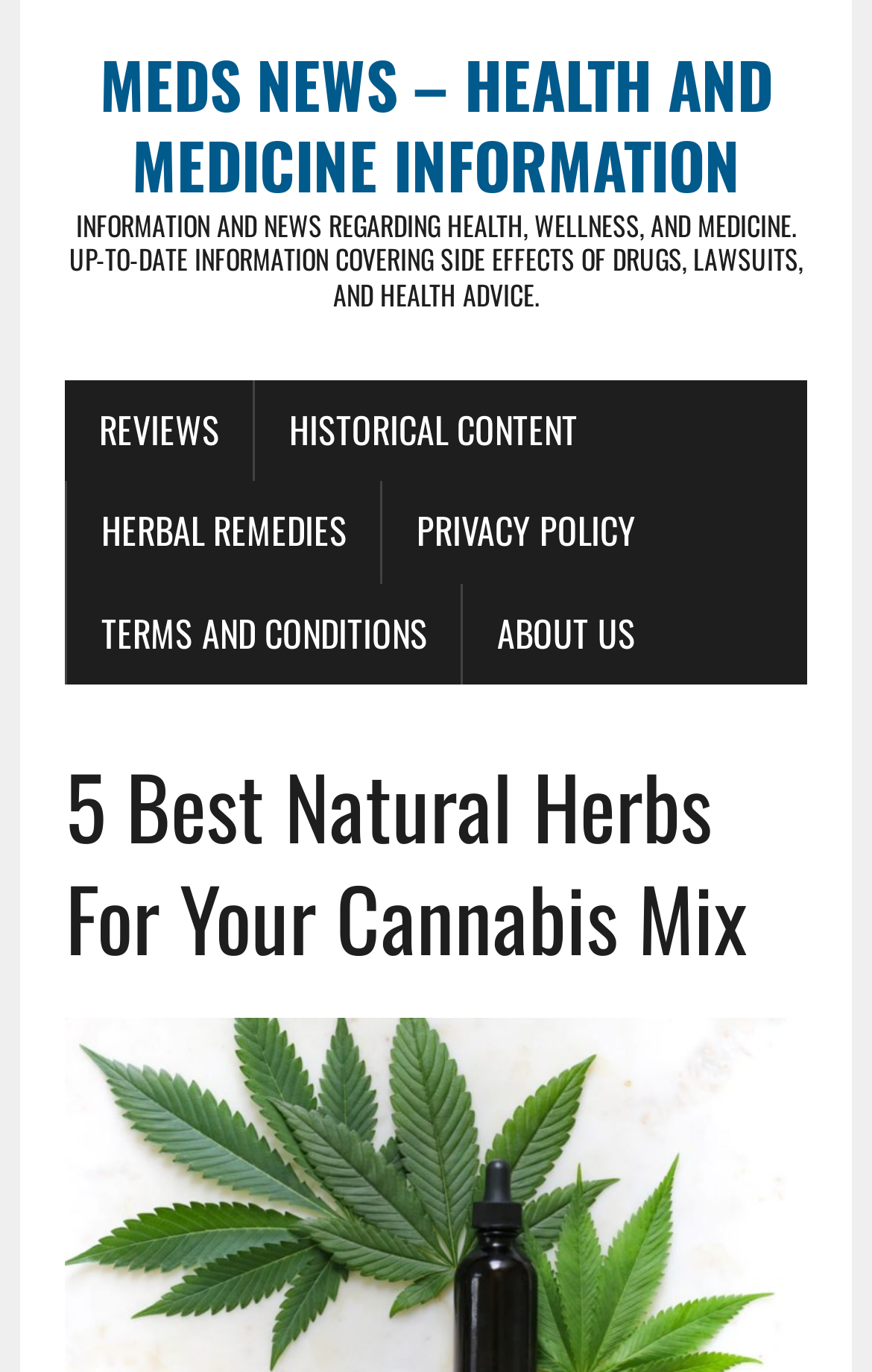Provide your answer in a single word or phrase: 
How many main navigation links are there?

6